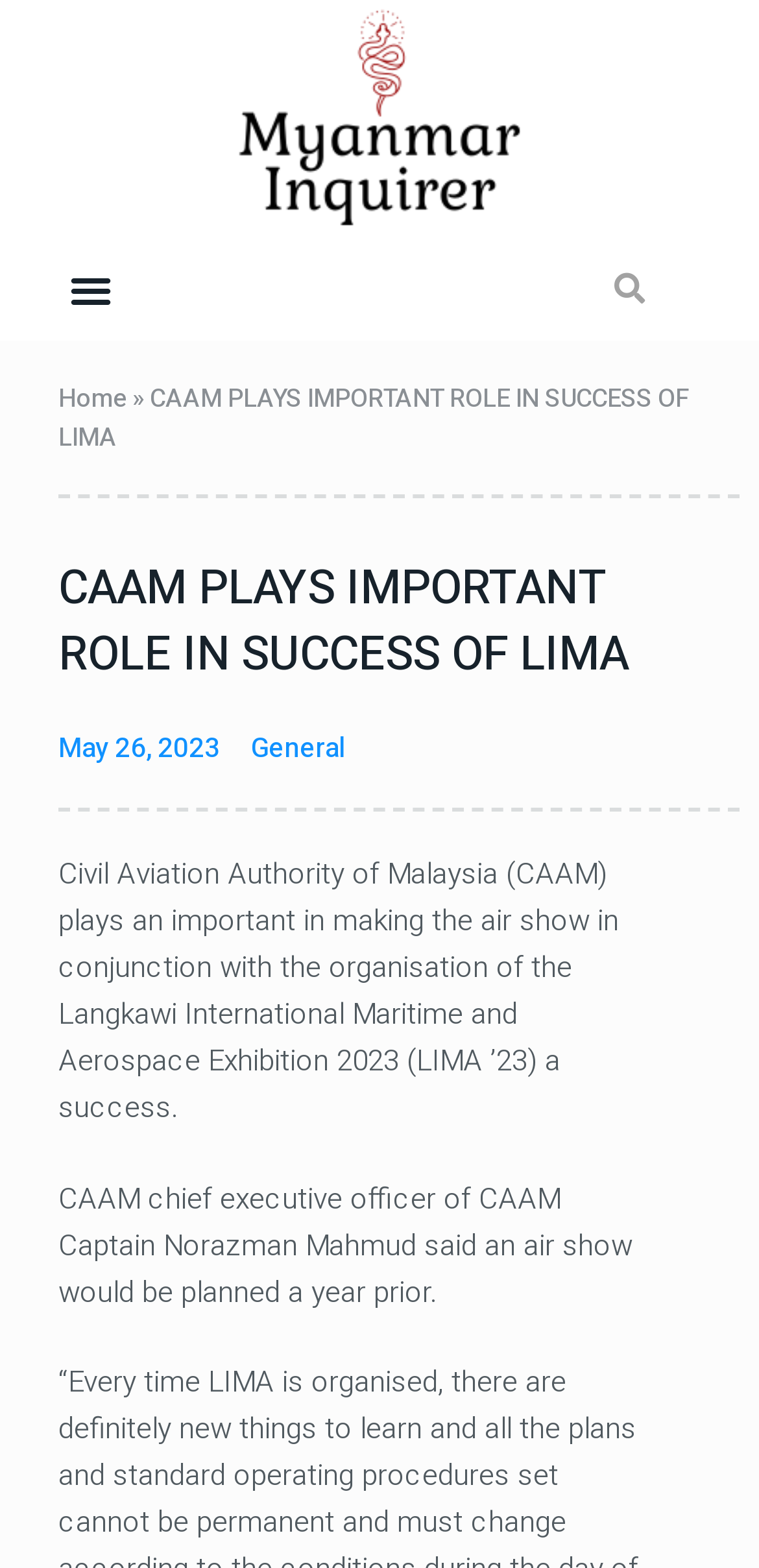Describe all the visual and textual components of the webpage comprehensively.

The webpage is about the Civil Aviation Authority of Malaysia (CAAM) and its role in the success of the Langkawi International Maritime and Aerospace Exhibition 2023 (LIMA '23). 

At the top of the page, there is a menu toggle button on the left and a search bar on the right. The search bar has a search button next to it. 

Below the menu toggle button, there is a link to the "Home" page, followed by a right-facing arrow symbol. The title of the webpage, "CAAM PLAYS IMPORTANT ROLE IN SUCCESS OF LIMA", is displayed prominently in the top section of the page. 

Further down, there is a heading with the same title, "CAAM PLAYS IMPORTANT ROLE IN SUCCESS OF LIMA". Below the heading, there are two links, one showing the date "May 26, 2023" and the other labeled "General". 

The main content of the page is a paragraph of text that describes CAAM's role in making the air show a success. The text is followed by another paragraph that quotes CAAM's chief executive officer, Captain Norazman Mahmud, discussing the planning of the air show.